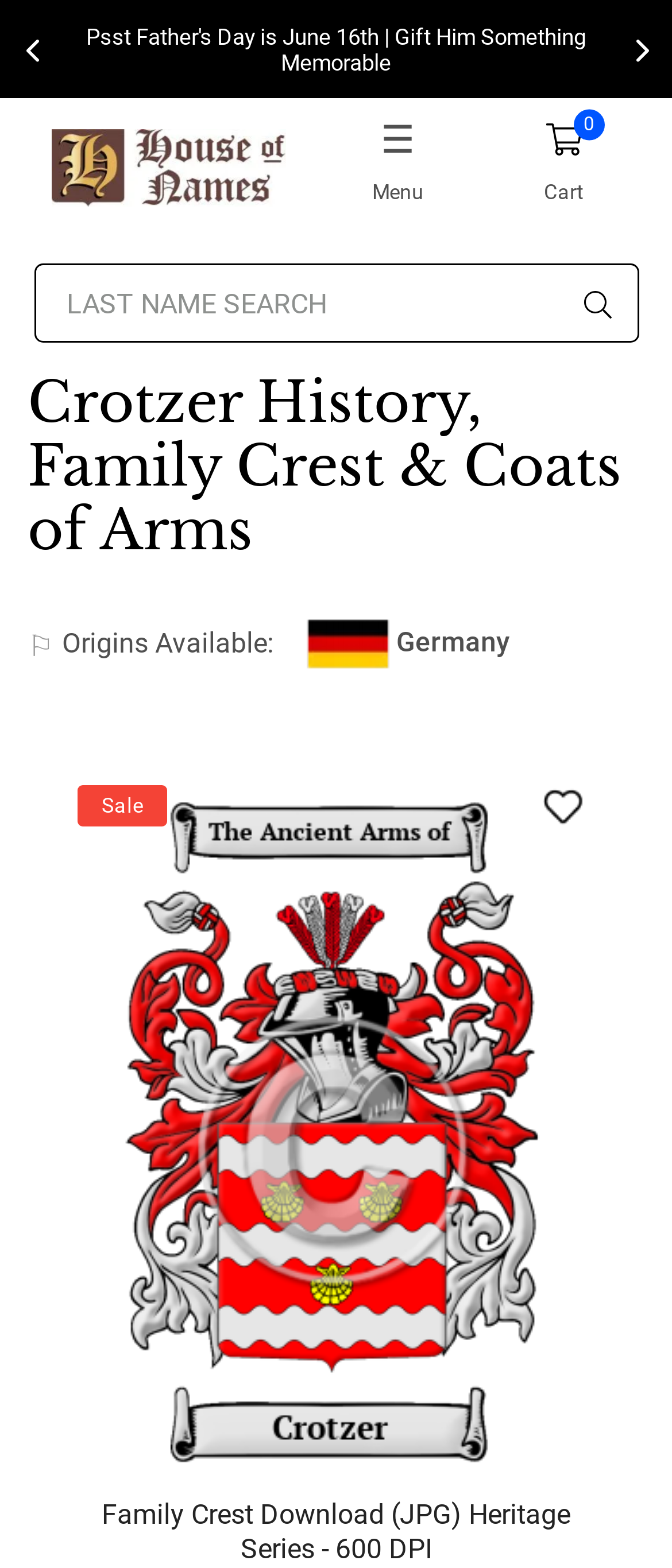What is the purpose of the search box?
By examining the image, provide a one-word or phrase answer.

LAST NAME SEARCH